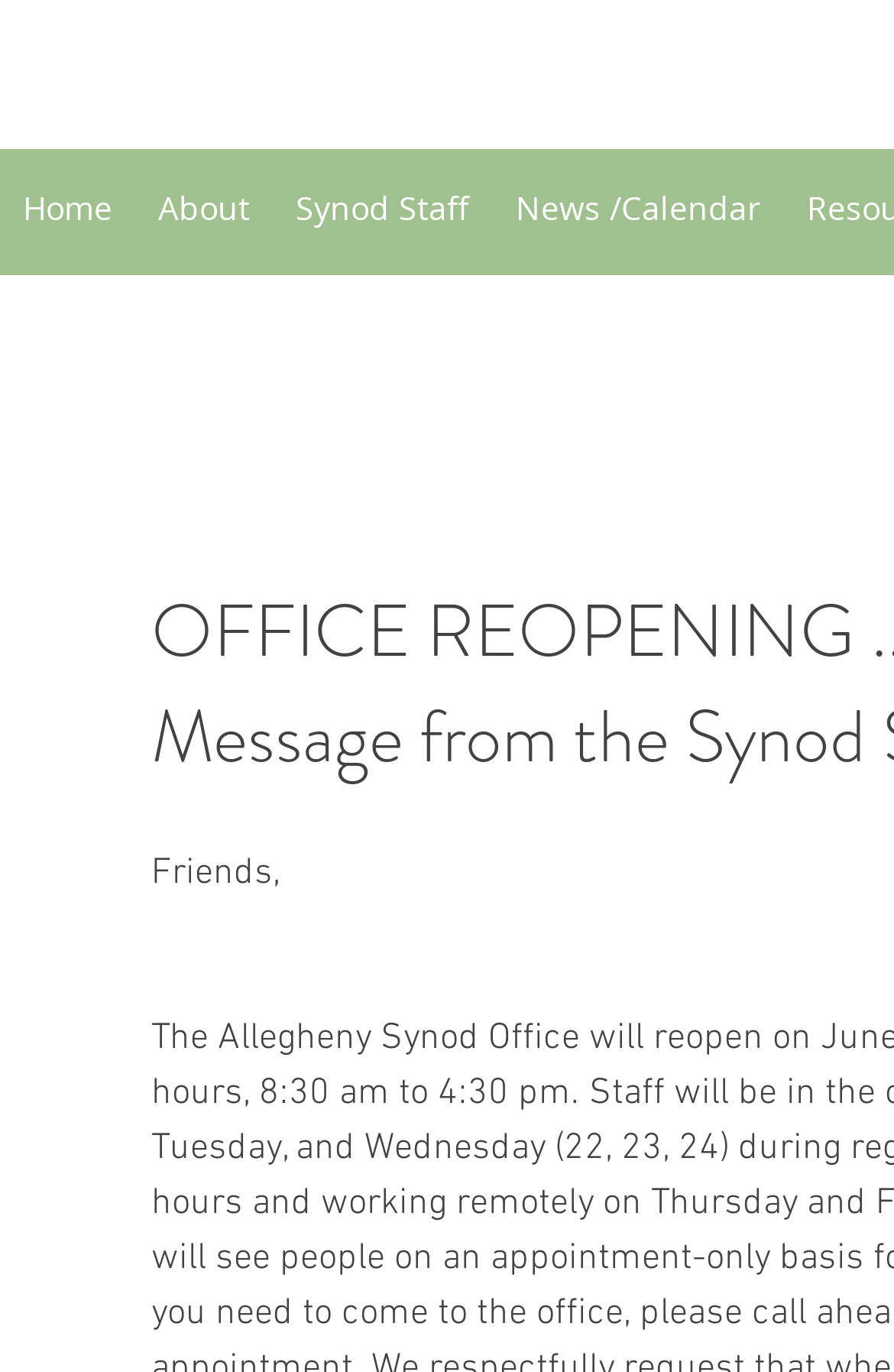For the element described, predict the bounding box coordinates as (top-left x, top-left y, bottom-right x, bottom-right y). All values should be between 0 and 1. Element description: Synod Staff

[0.305, 0.127, 0.551, 0.177]